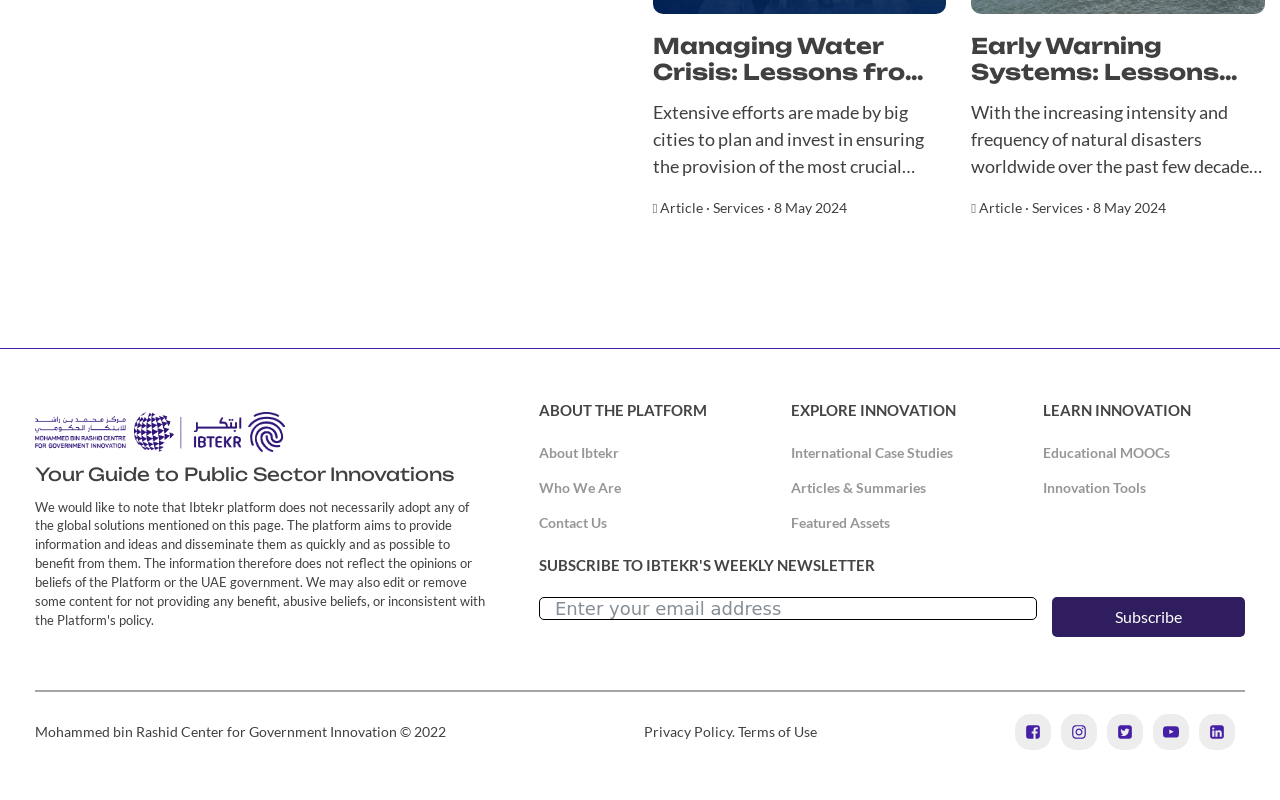What is the name of the platform?
Using the visual information, respond with a single word or phrase.

Ibtekr